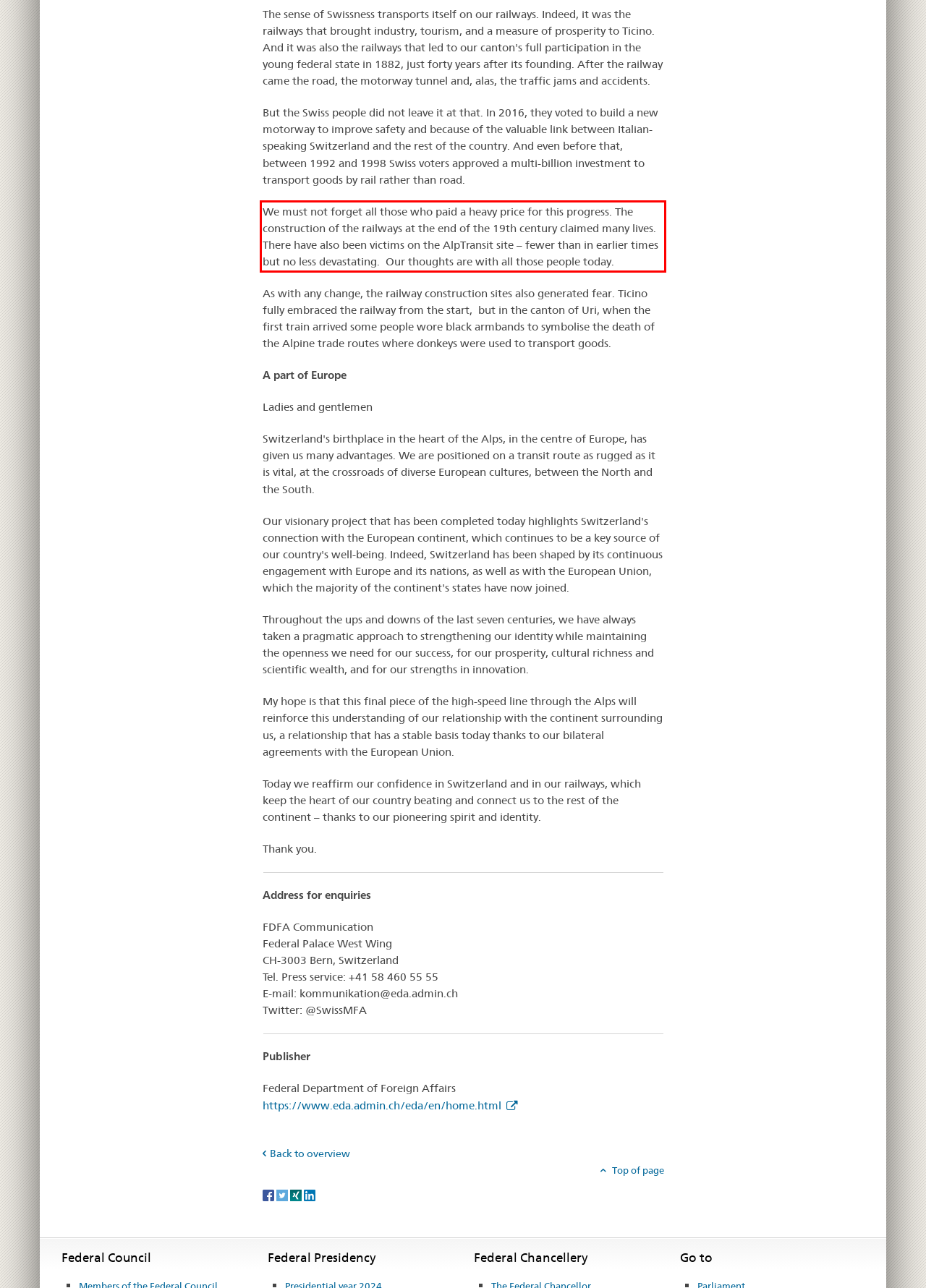Inspect the webpage screenshot that has a red bounding box and use OCR technology to read and display the text inside the red bounding box.

We must not forget all those who paid a heavy price for this progress. The construction of the railways at the end of the 19th century claimed many lives. There have also been victims on the AlpTransit site – fewer than in earlier times but no less devastating. Our thoughts are with all those people today.